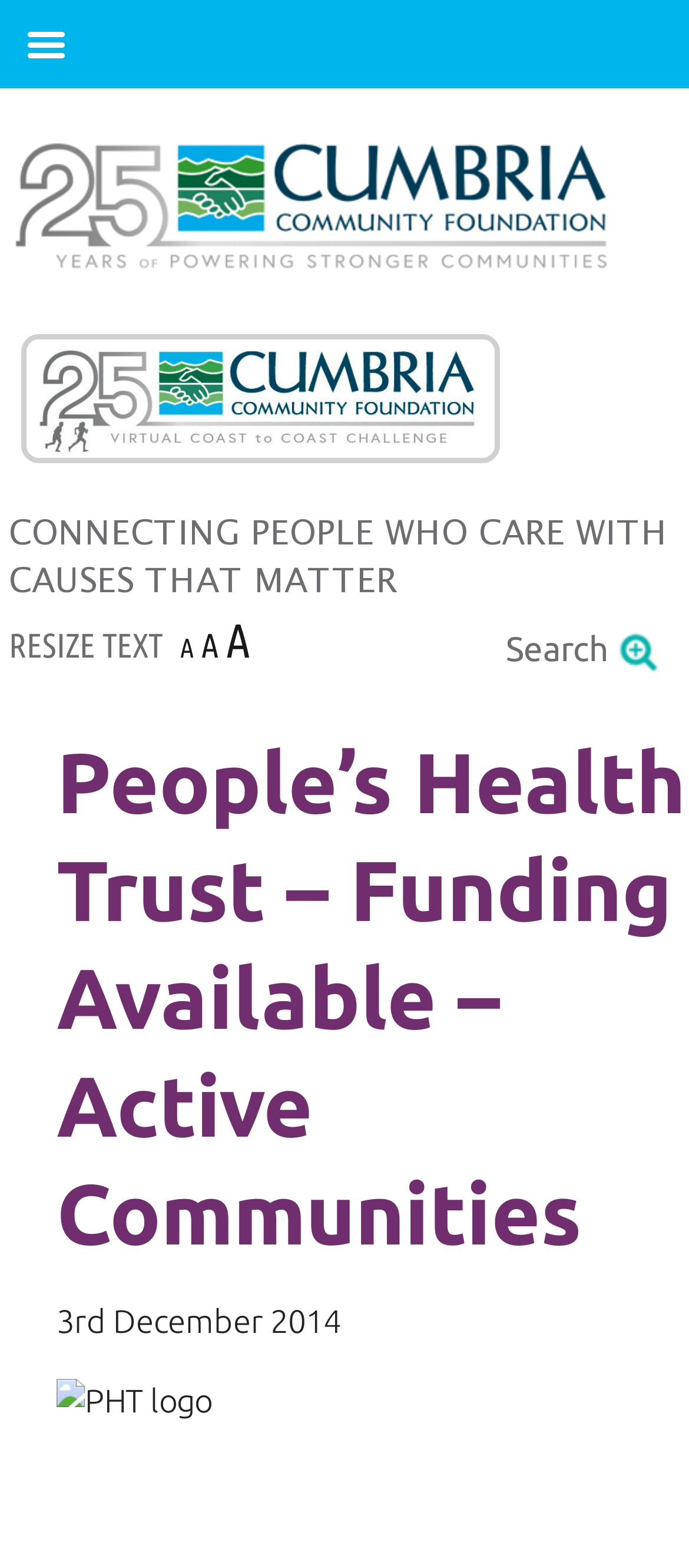Illustrate the webpage's structure and main components comprehensively.

The webpage is about the Cumbria Community Foundation, an organization that connects people who care with causes that matter. At the top left of the page, there is a logo of the foundation, accompanied by a link to the foundation's homepage. Next to the logo, there is a link to "Checkout". 

Below the logo and the "Checkout" link, there is a large heading that reads "CONNECTING PEOPLE WHO CARE WITH CAUSES THAT MATTER". This heading is centered on the page. 

On the top right side of the page, there are three elements aligned horizontally. From left to right, they are a "RESIZE TEXT" button, a "Search" text, and a search icon. 

Further down the page, there is a date "3rd December 2014" displayed.